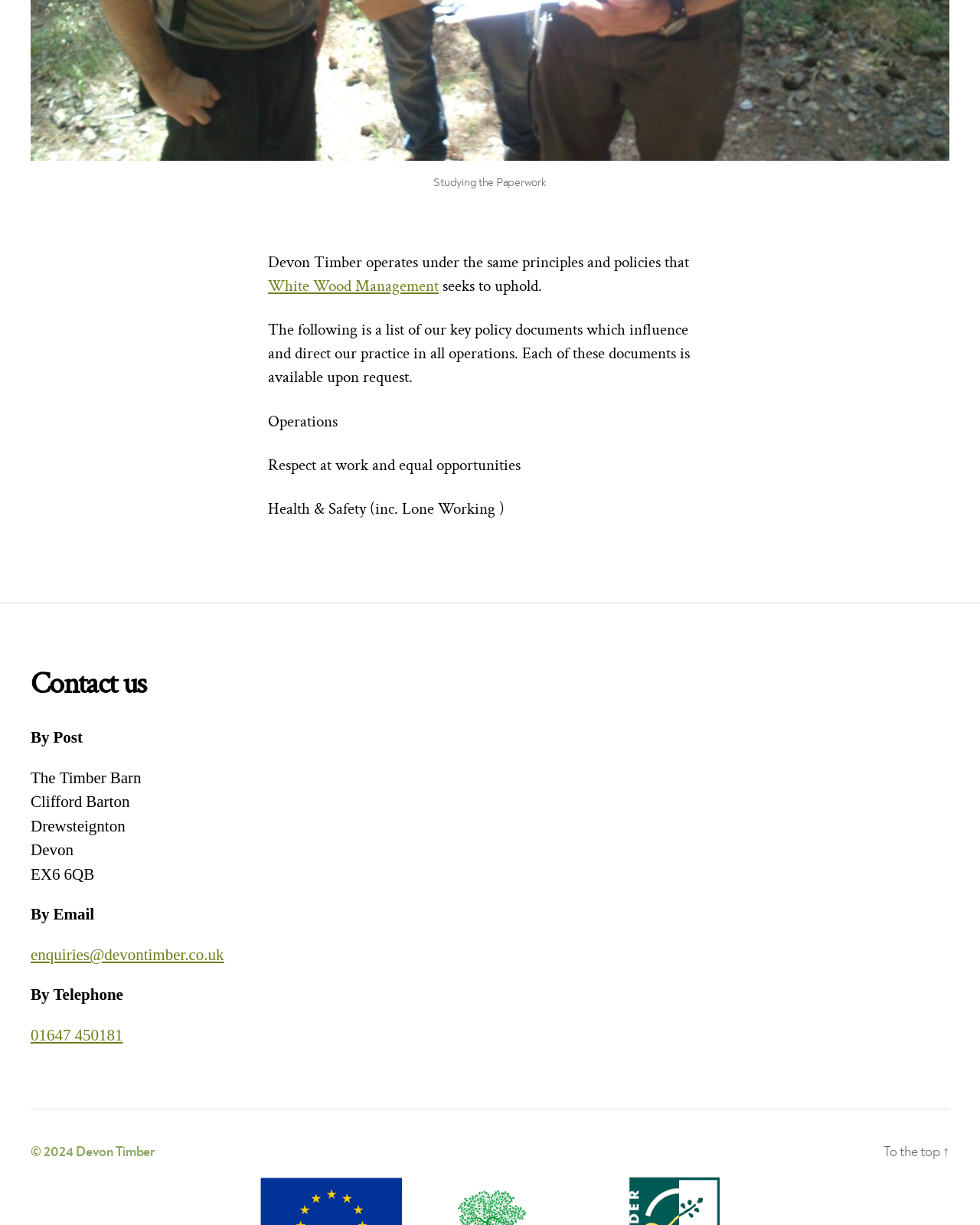Provide the bounding box coordinates for the specified HTML element described in this description: "Dale@DaleMasonCPA.com". The coordinates should be four float numbers ranging from 0 to 1, in the format [left, top, right, bottom].

None